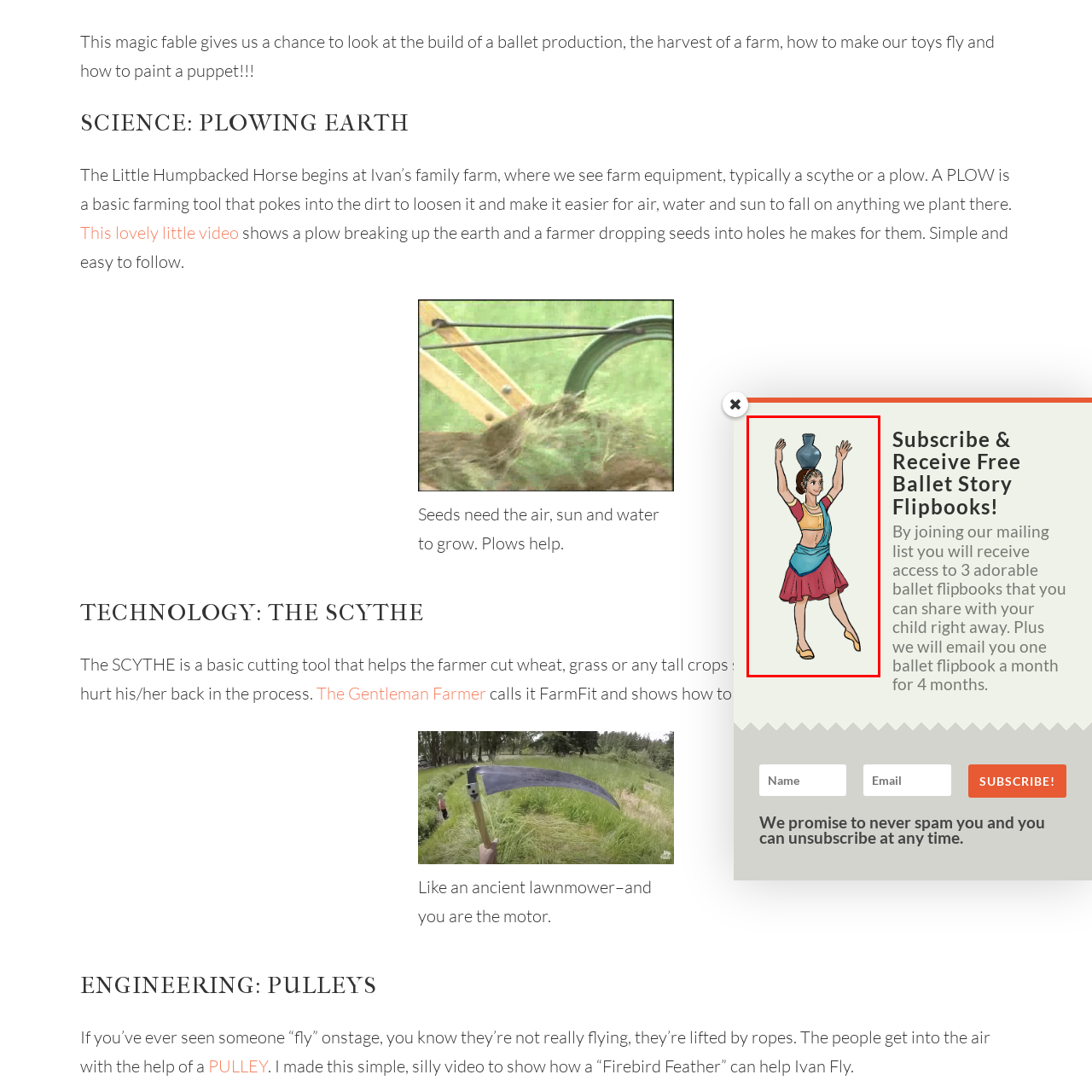What type of attire is the dancer wearing?
Focus on the section of the image inside the red bounding box and offer an in-depth answer to the question, utilizing the information visible in the image.

The dancer's outfit consists of a colorful blouse and a flowing skirt, which are traditional and vibrant, emphasizing her cultural heritage and adding to the overall visual impact of the performance.